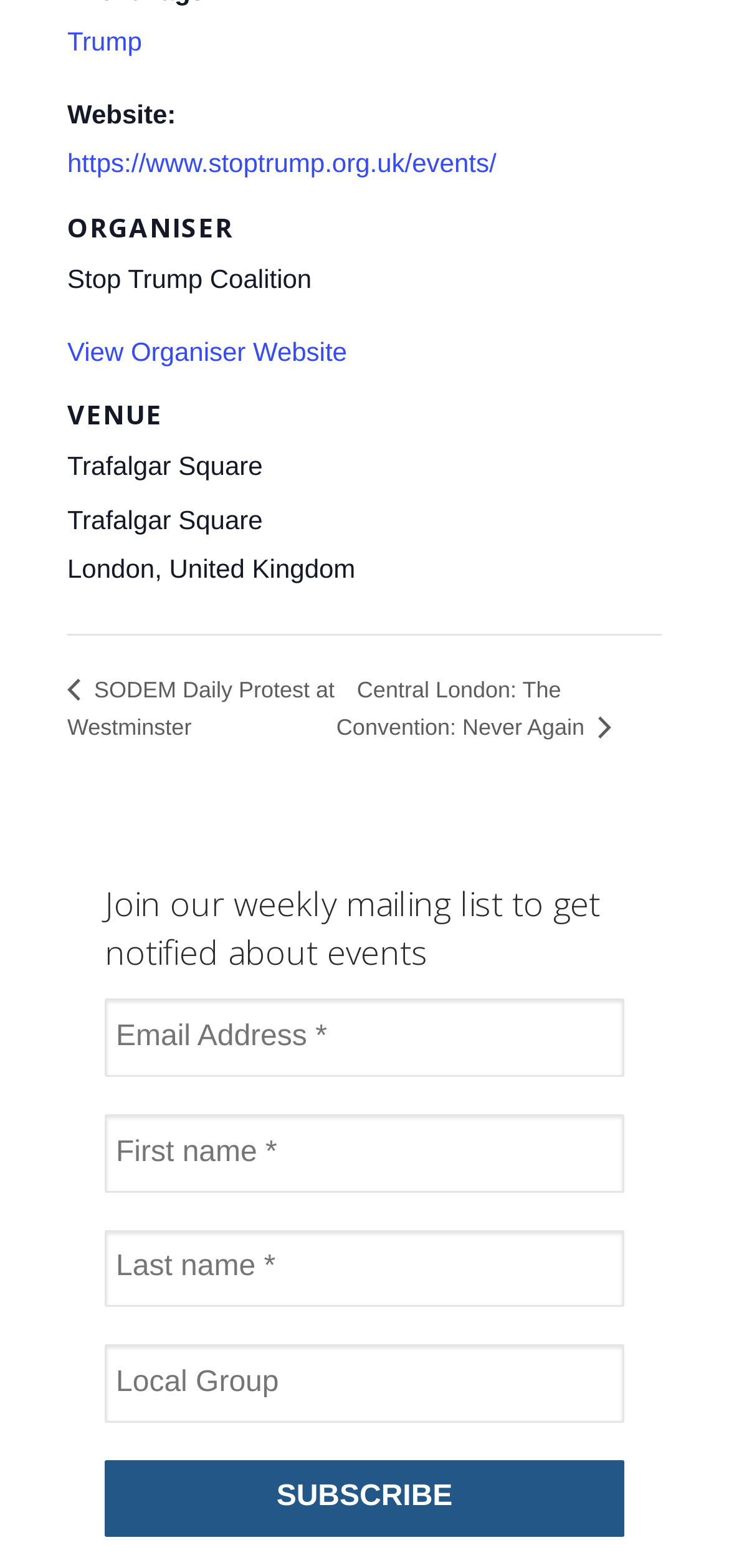How many links are there in the 'Event Navigation' section?
Refer to the image and give a detailed response to the question.

I found the answer by looking at the 'Event Navigation' section, where it lists two links: 'SODEM Daily Protest at Westminster' and 'Central London: The Convention: Never Again'.